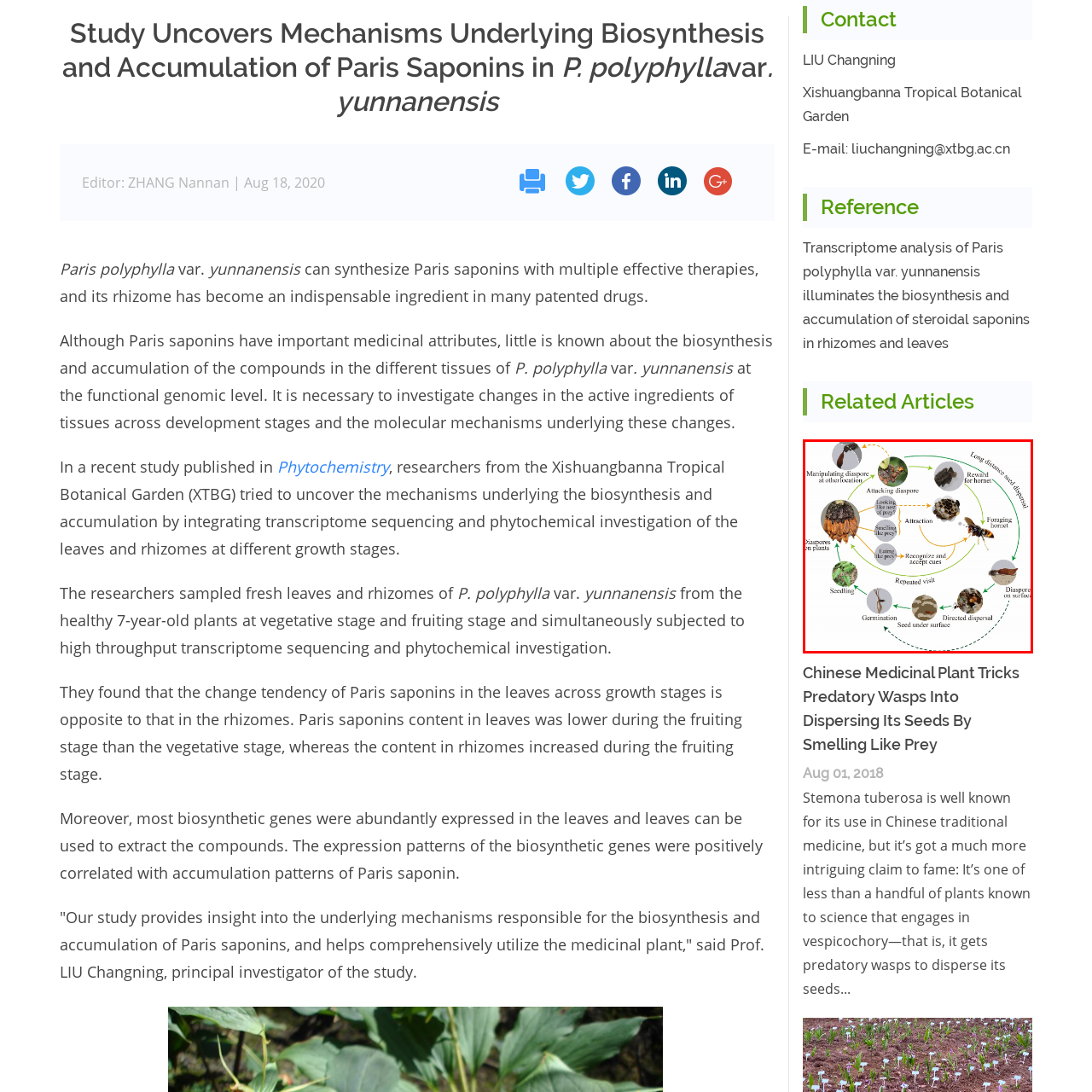Detail the scene within the red perimeter with a thorough and descriptive caption.

This diagram illustrates the complex ecological interaction between a specific Chinese medicinal plant and its seed-dispersing agent, predatory wasps. It depicts a circular flow of processes involved in seed dispersal and germination. 

1. **Manipulating Dispersal**: The plant employs strategies to attract wasps by simulating cues associated with their prey.
2. **Attraction and Reward**: Wasps are drawn to the plant, mistaking its seeds for food, which leads to a mutualistic relationship where the wasps receive a reward in the form of sustenance.
3. **Foraging Behavior**: The hornets recognize and accept cues from the plant, leading to repeated visits, which ensures effective seed dispersion.
4. **Dispersal Mechanisms**: Seeds are either deposited on surfaces or buried, eventually leading to germination and the growth of seedlings.

The diagram encapsulates the multifaceted relationship of attraction, manipulation, and ecological benefits, showcasing the plant’s unique adaptation in leveraging predatory wasps for its reproductive success.